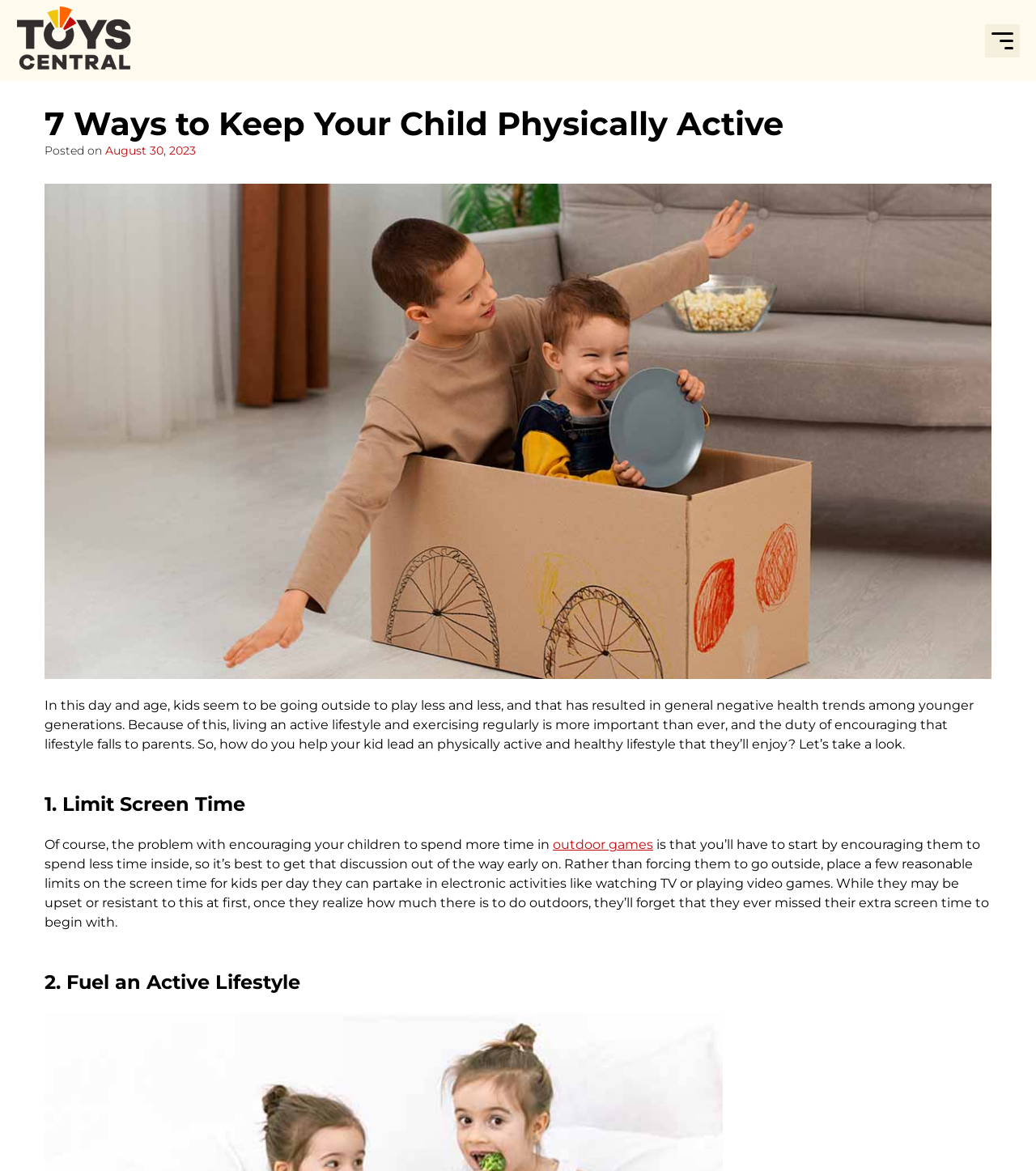What is the topic of the article?
Using the image as a reference, answer the question with a short word or phrase.

Child physical activity